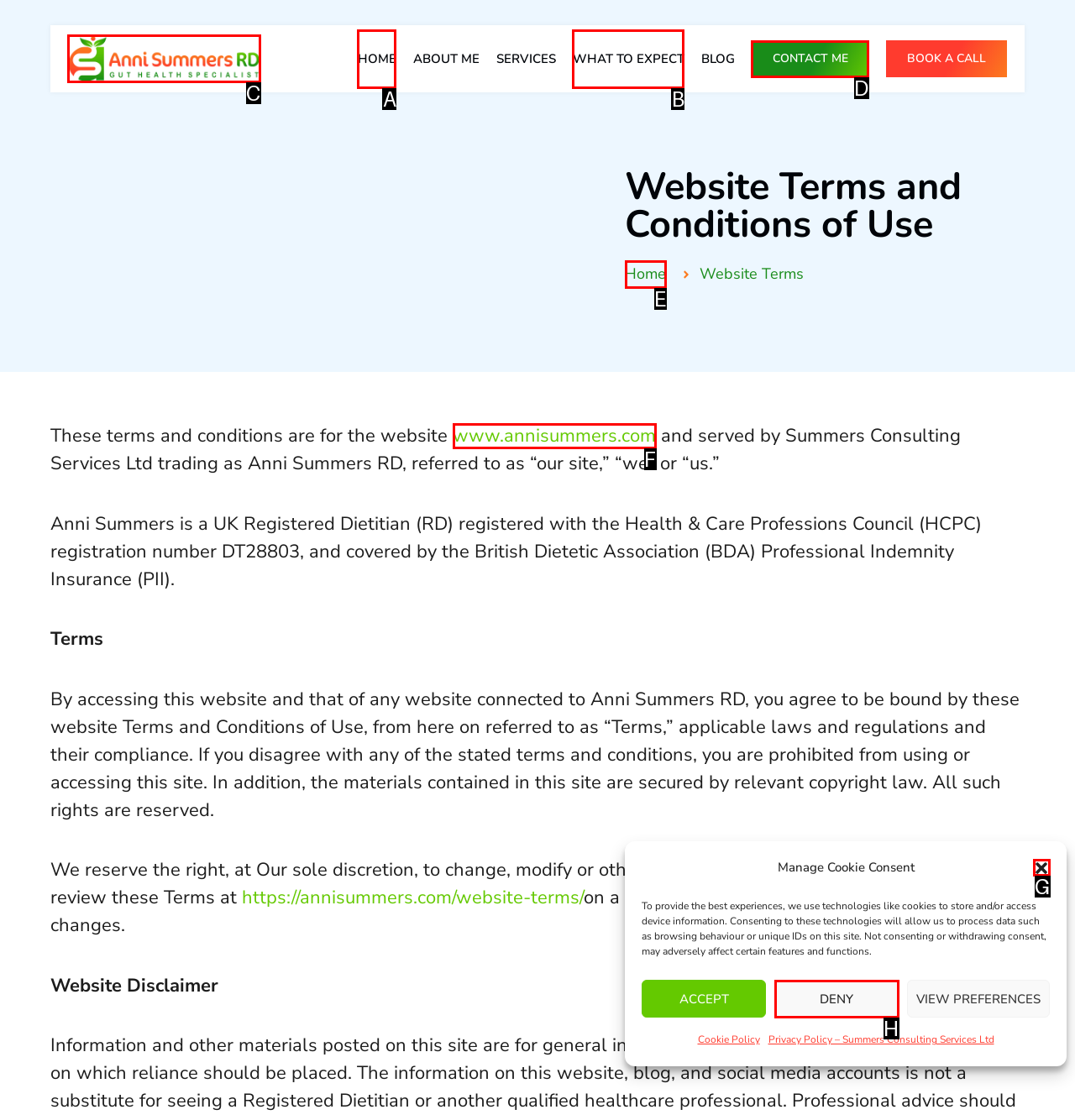Which HTML element should be clicked to complete the following task: Click the 'CONTACT ME' link?
Answer with the letter corresponding to the correct choice.

D